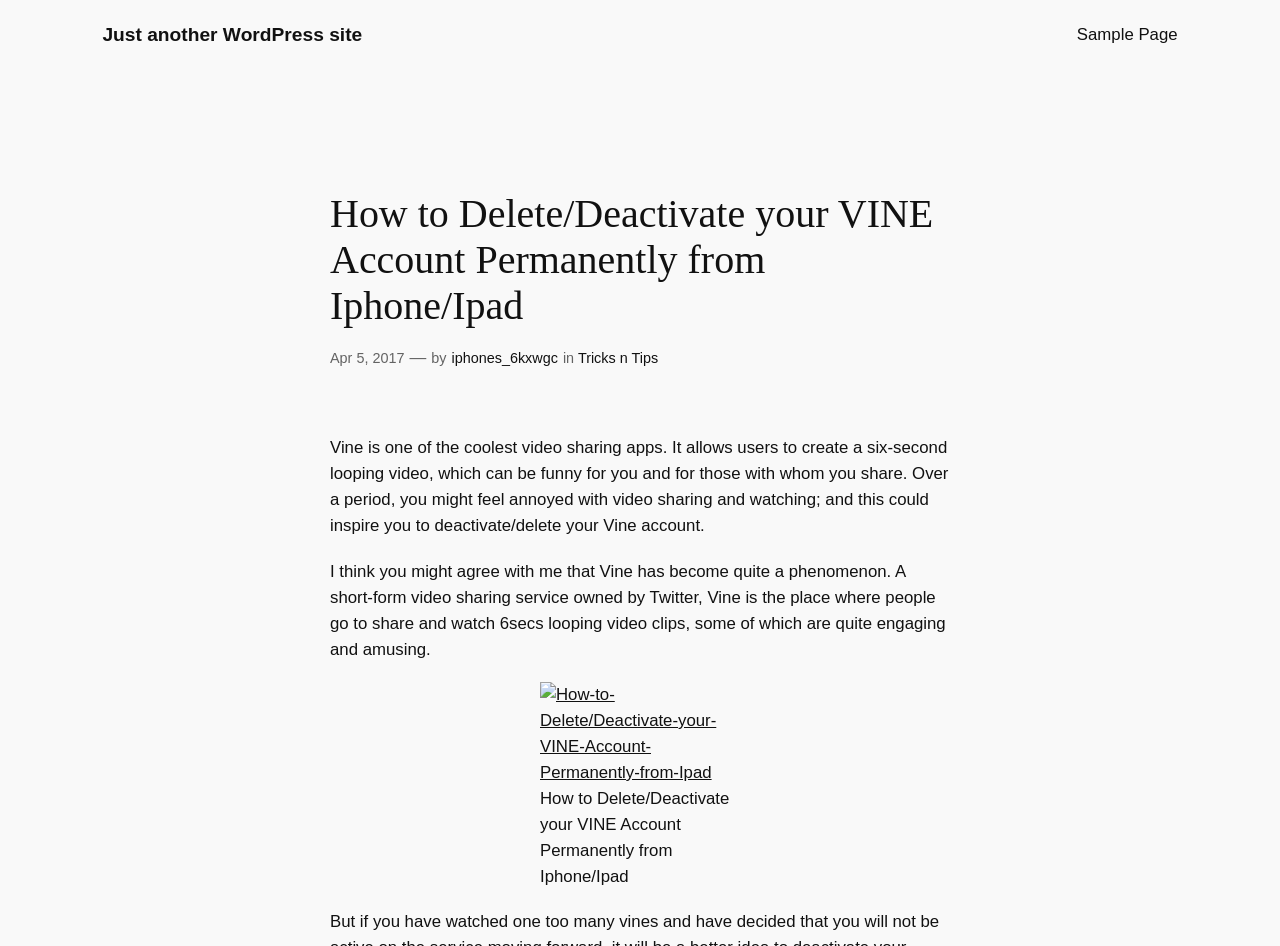What is the author of the webpage content? Please answer the question using a single word or phrase based on the image.

iphones_6kxwgc